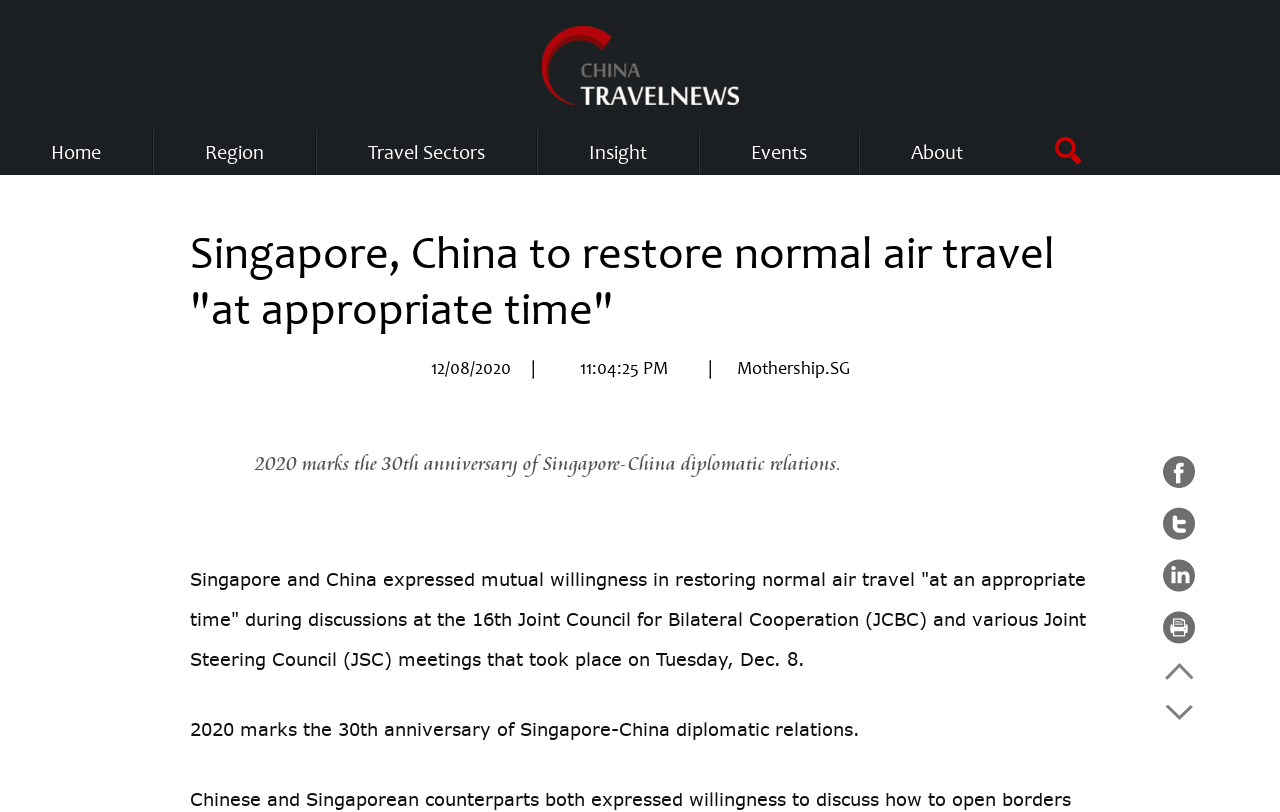Create a detailed summary of all the visual and textual information on the webpage.

The webpage is about China Travel News, with a prominent heading "China Travel News" at the top center, accompanied by a link and an image with the same name. Below this, there are several headings arranged horizontally, including "Home", "Region", "Travel Sectors", "Insight", "Events", and "About", each with a corresponding link.

The main content of the webpage is an article with the title "Singapore, China to restore normal air travel 'at appropriate time'", located below the horizontal headings. The article's title is followed by the date "12/08/2020" and the time "11:04:25 PM", separated by a vertical bar. The source of the article, "Mothership.SG", is mentioned below the date and time.

The article's content is divided into two paragraphs. The first paragraph is a brief summary, stating that 2020 marks the 30th anniversary of Singapore-China diplomatic relations. The second paragraph provides more details, explaining that Singapore and China have expressed mutual willingness to restore normal air travel "at an appropriate time" during recent bilateral cooperation meetings.